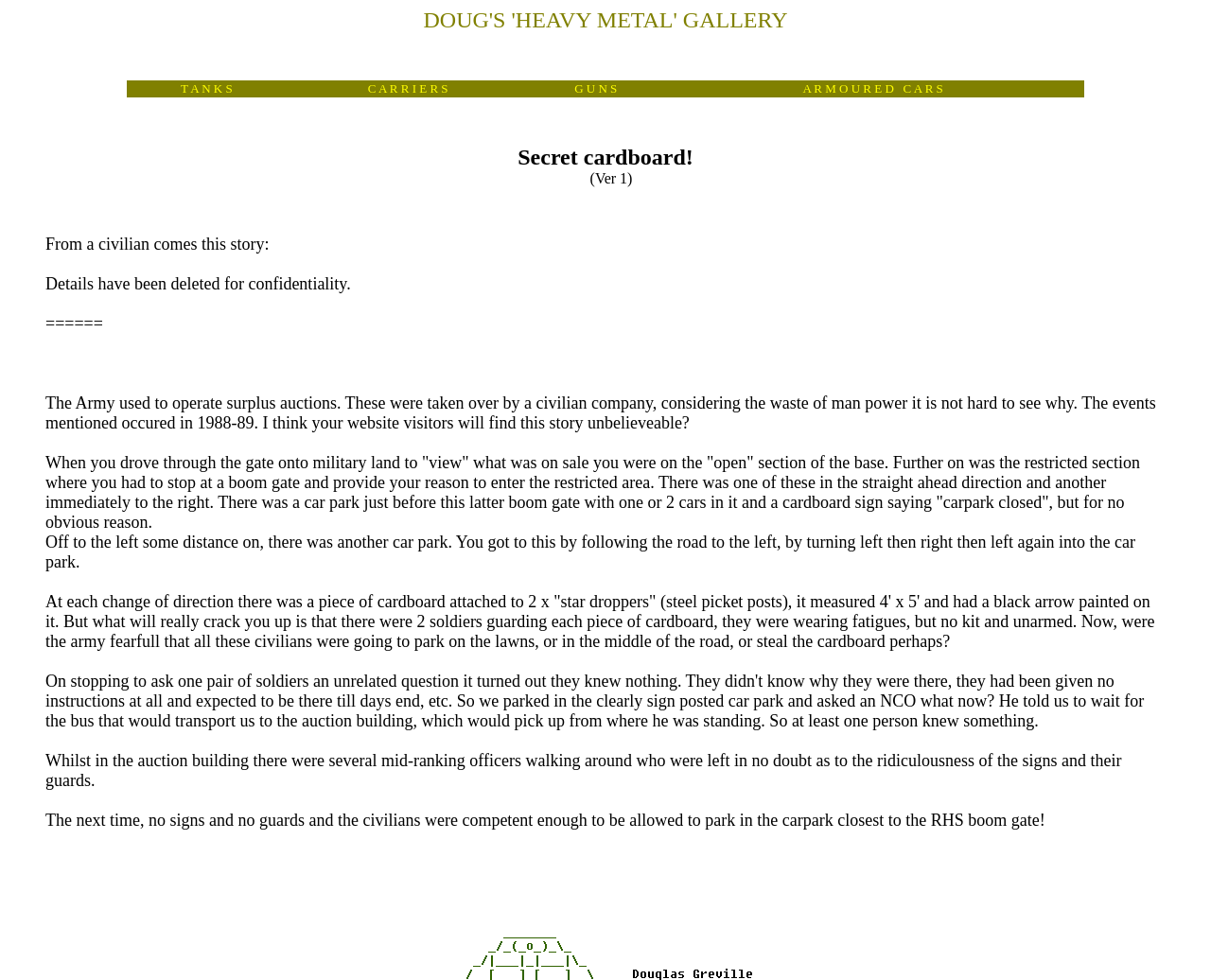What is the story about?
Using the image as a reference, give a one-word or short phrase answer.

Army surplus auctions